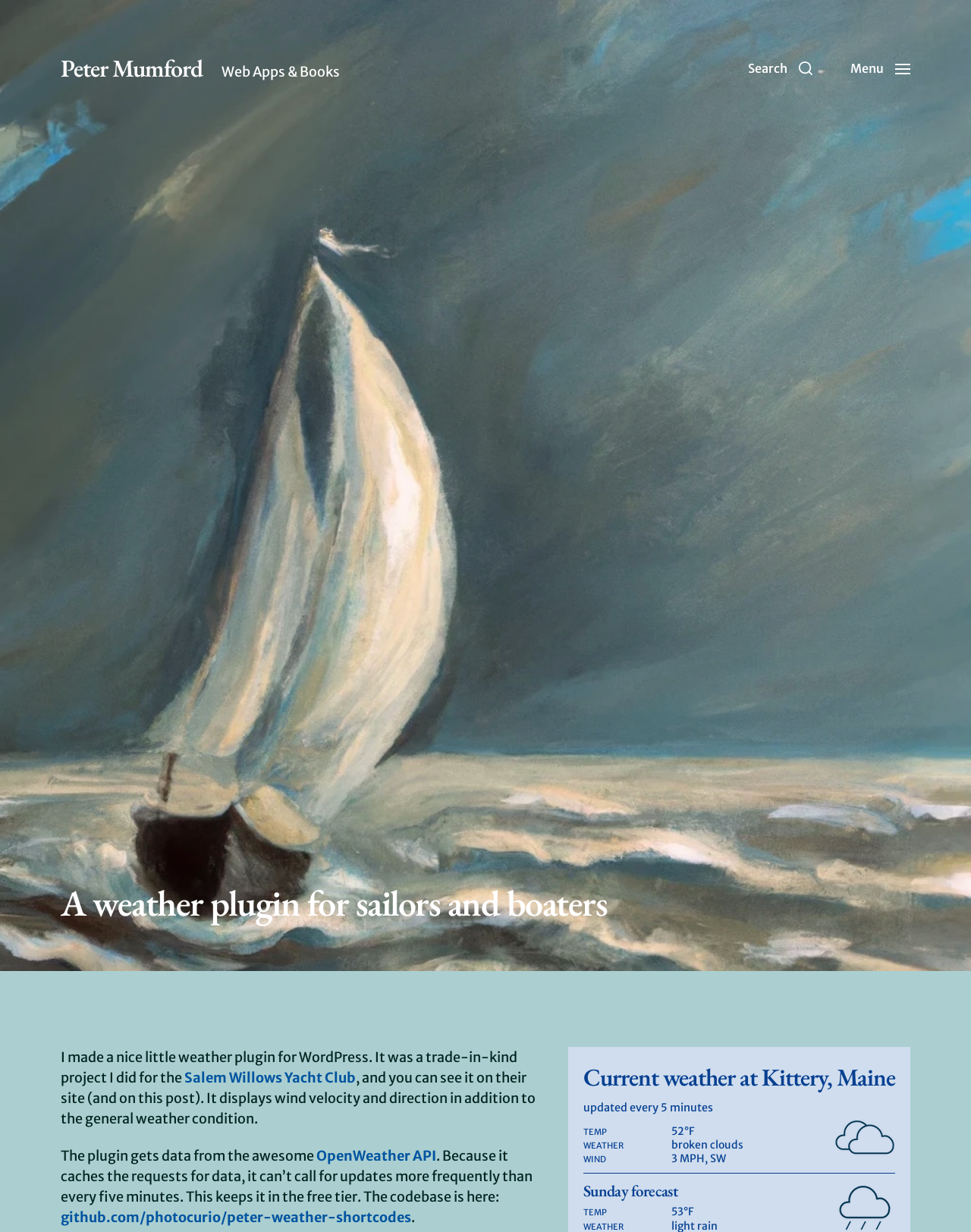Determine the bounding box coordinates for the UI element matching this description: "Salem Willows Yacht Club".

[0.19, 0.868, 0.366, 0.882]